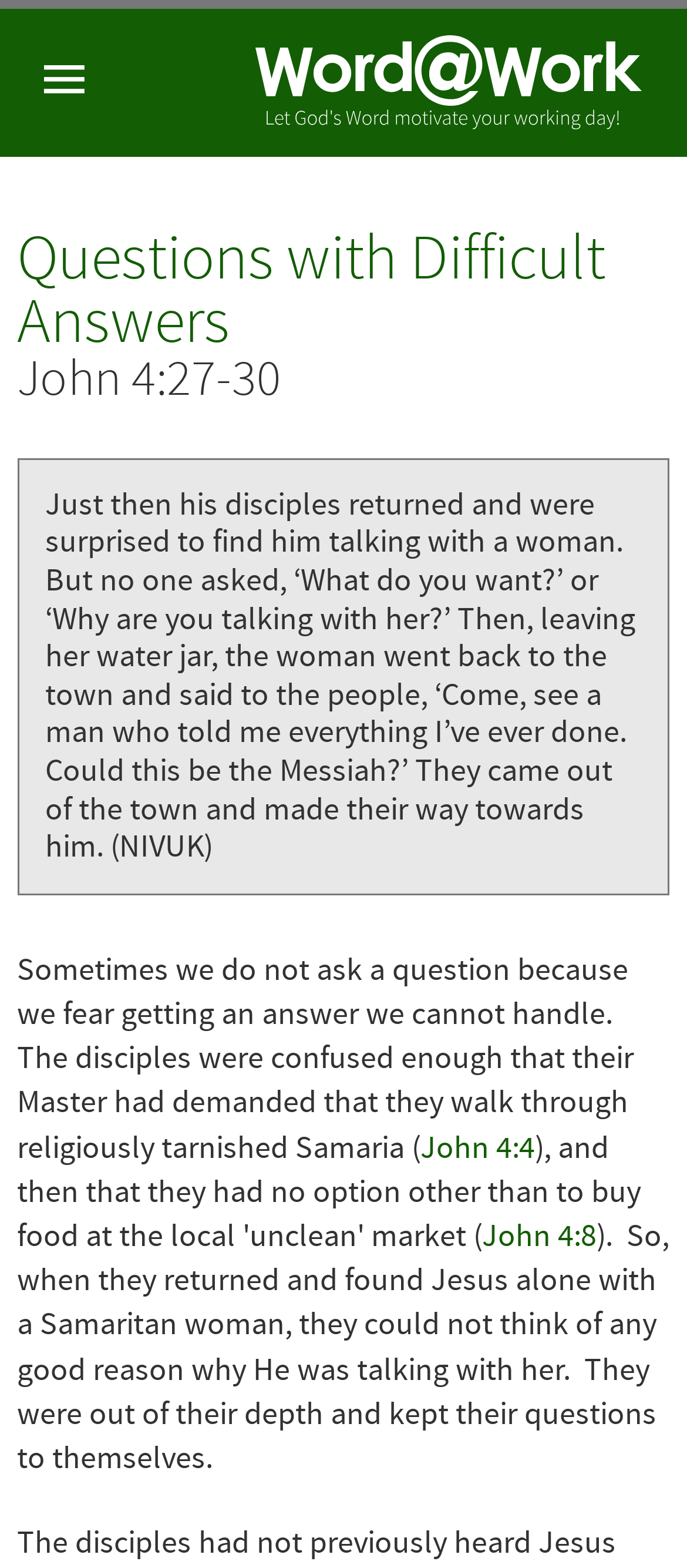Reply to the question with a single word or phrase:
Why did the disciples not ask Jesus any questions?

they feared getting an answer